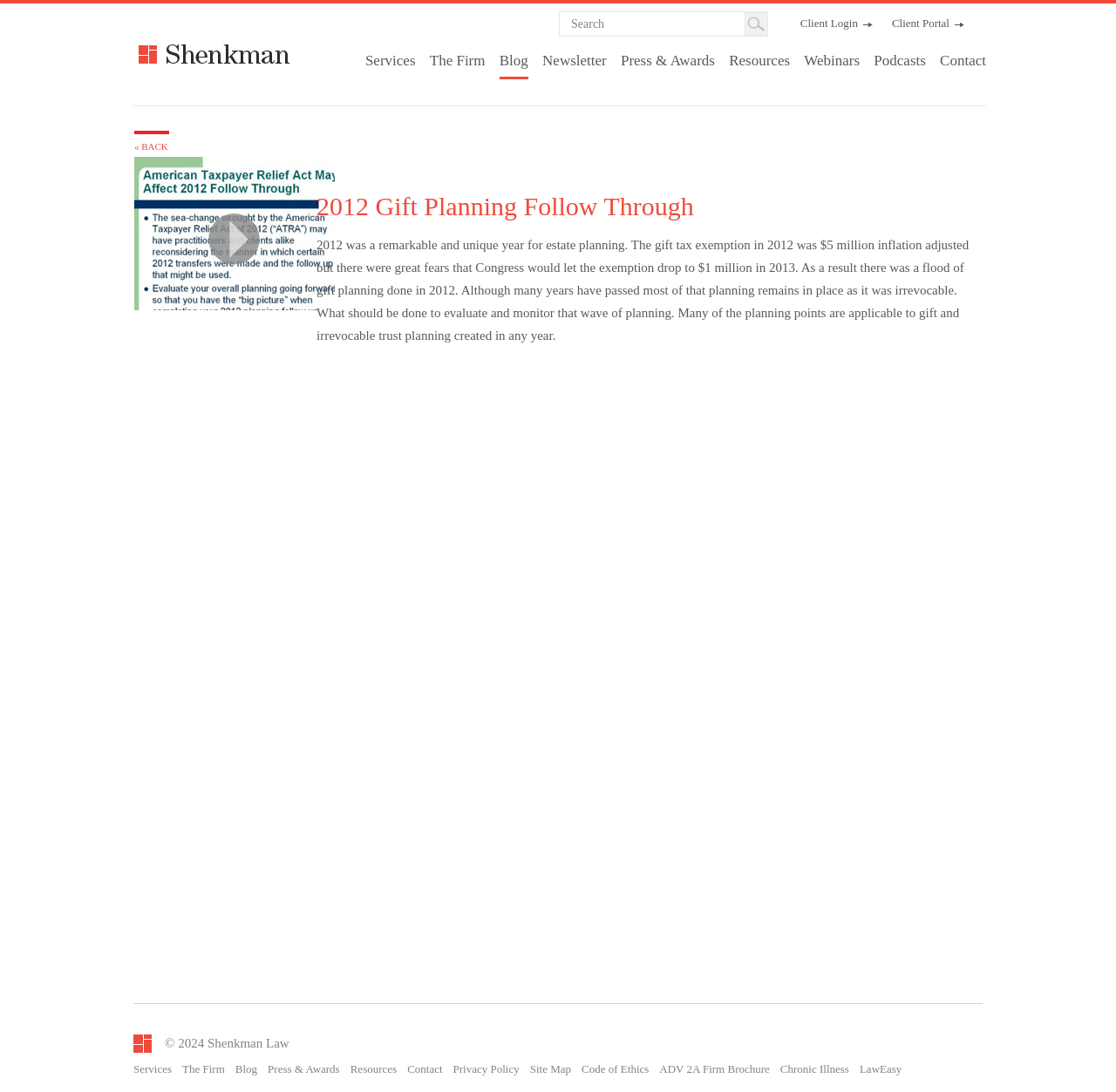What is the main topic of this webpage?
Examine the image and provide an in-depth answer to the question.

Based on the heading '2012 Gift Planning Follow Through' and the content of the webpage, it appears that the main topic of this webpage is gift planning, specifically discussing the gift tax exemption in 2012 and its implications.